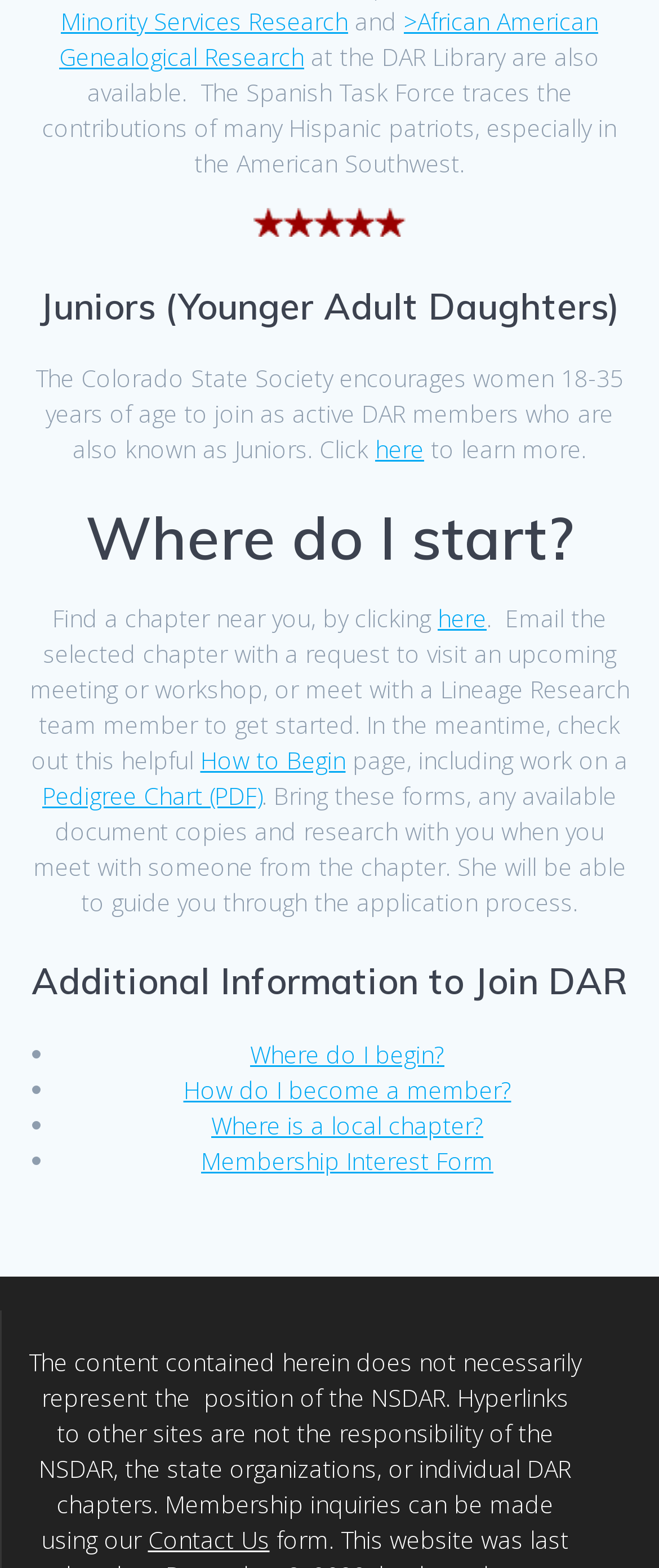Determine the bounding box for the described UI element: "Where is a local chapter?".

[0.321, 0.707, 0.733, 0.728]